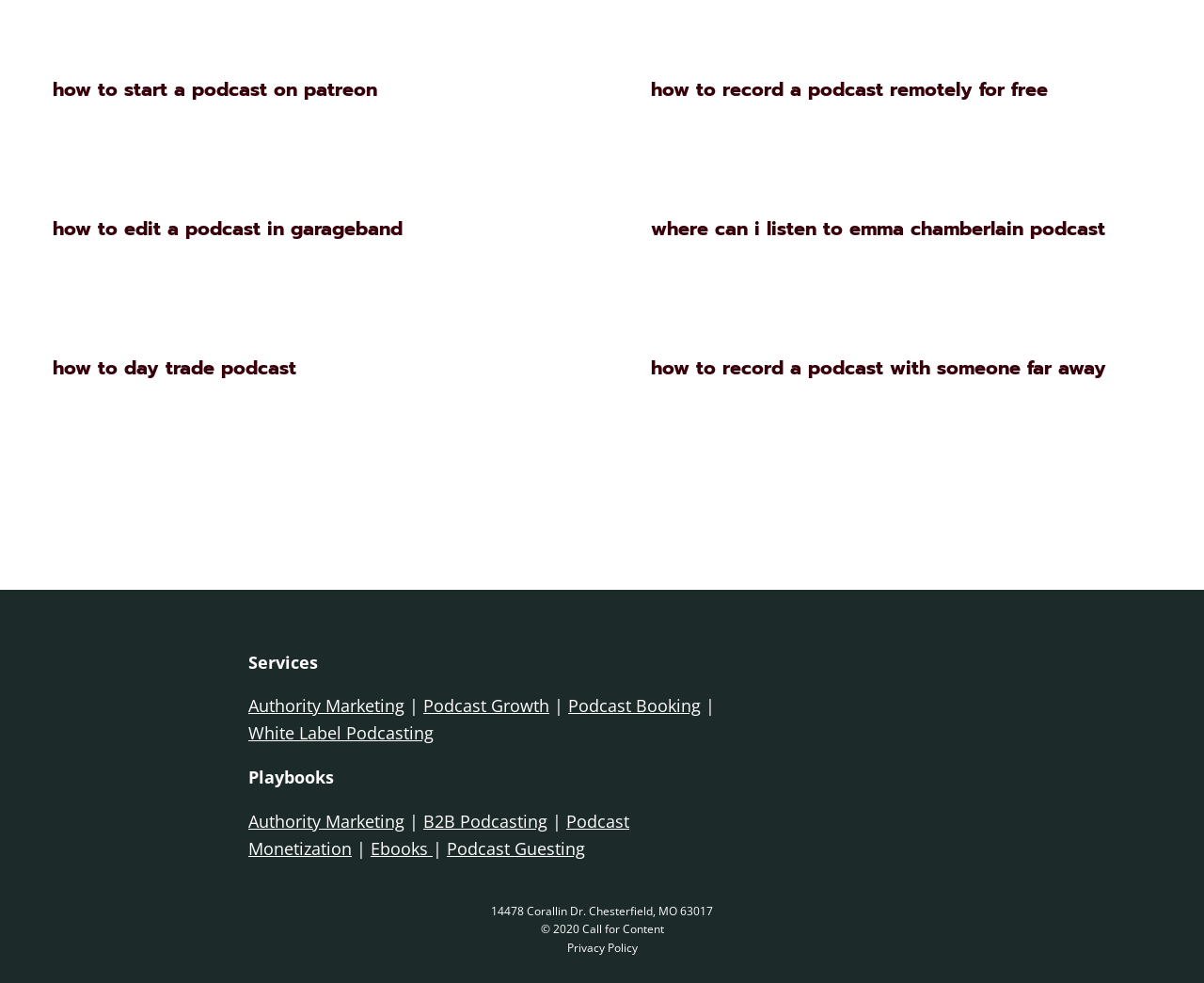Pinpoint the bounding box coordinates of the area that should be clicked to complete the following instruction: "click on 'how to start a podcast on patreon'". The coordinates must be given as four float numbers between 0 and 1, i.e., [left, top, right, bottom].

[0.044, 0.076, 0.313, 0.105]